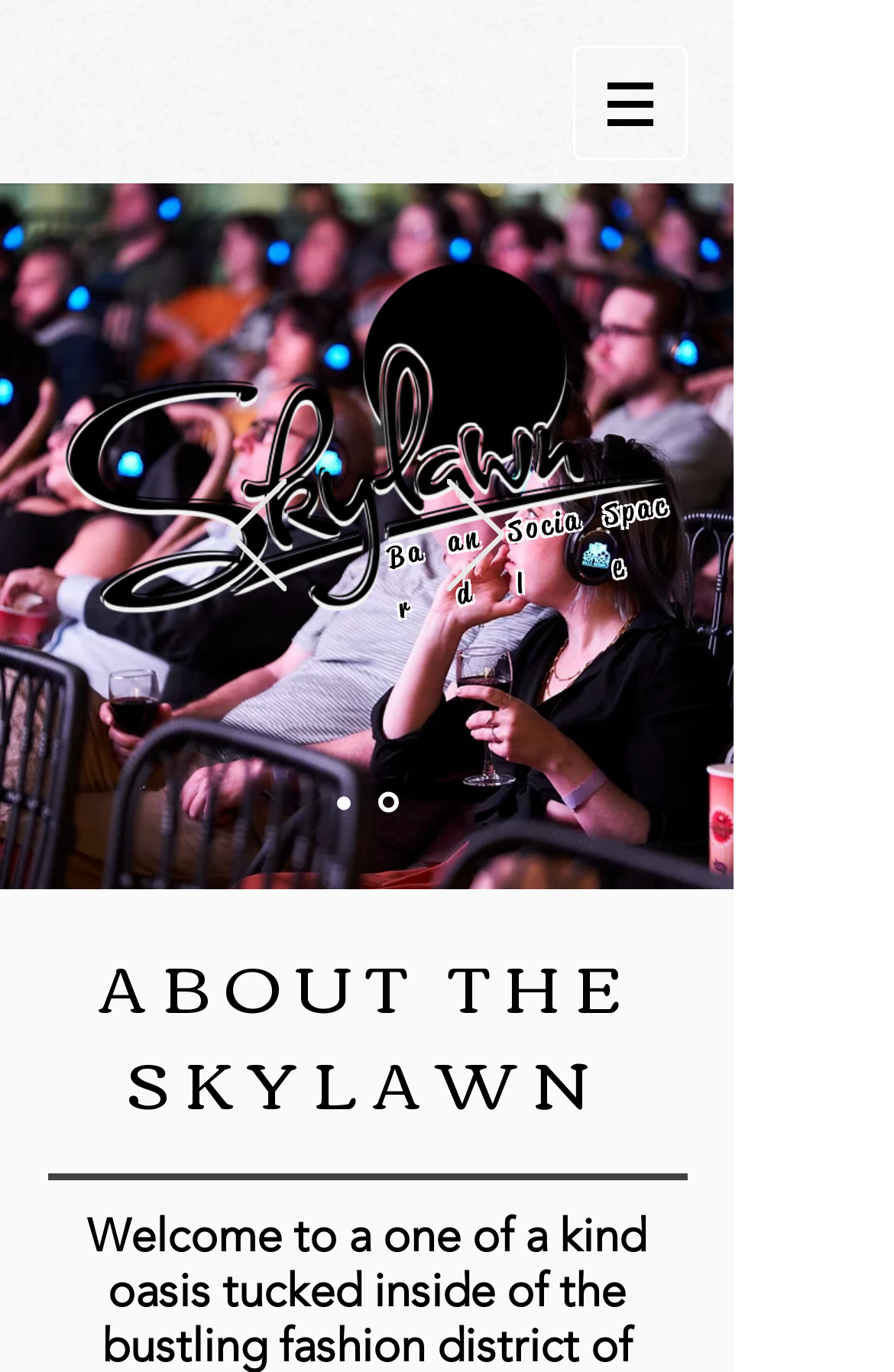Please determine the bounding box coordinates for the element with the description: "parent_node: Bar aria-label="Previous"".

[0.256, 0.349, 0.321, 0.436]